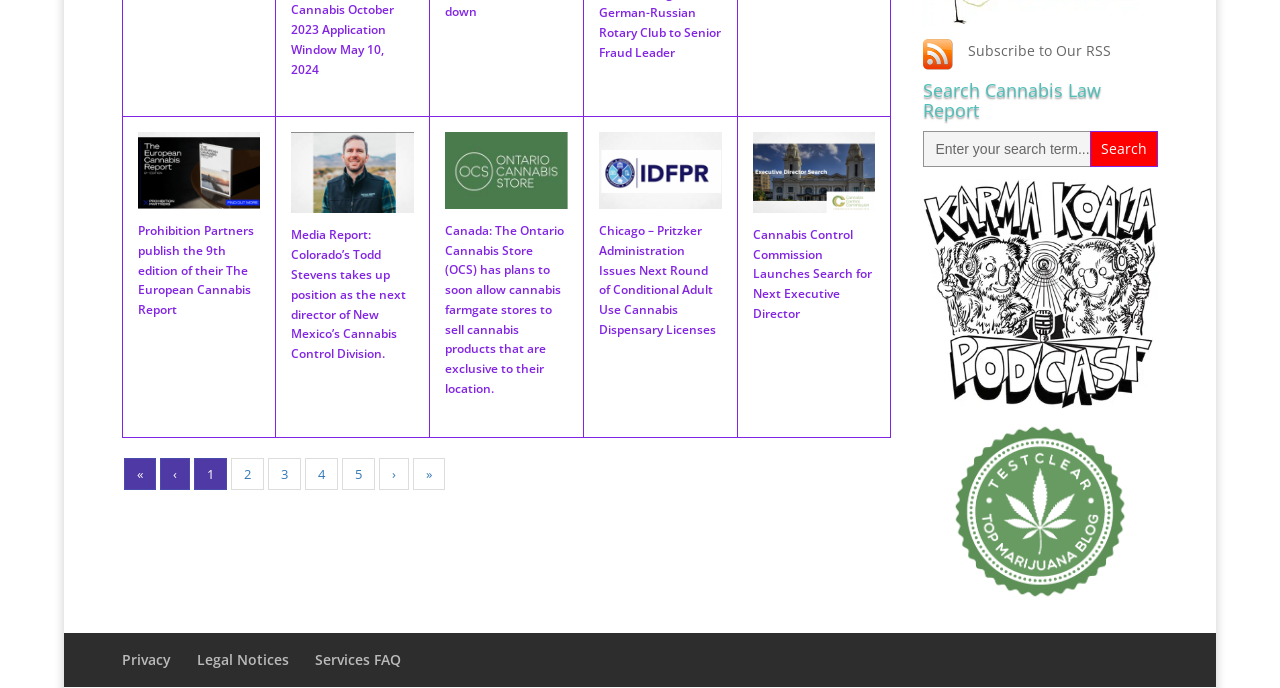Can you pinpoint the bounding box coordinates for the clickable element required for this instruction: "Listen to the Karma Koala Podcast"? The coordinates should be four float numbers between 0 and 1, i.e., [left, top, right, bottom].

[0.721, 0.26, 0.905, 0.594]